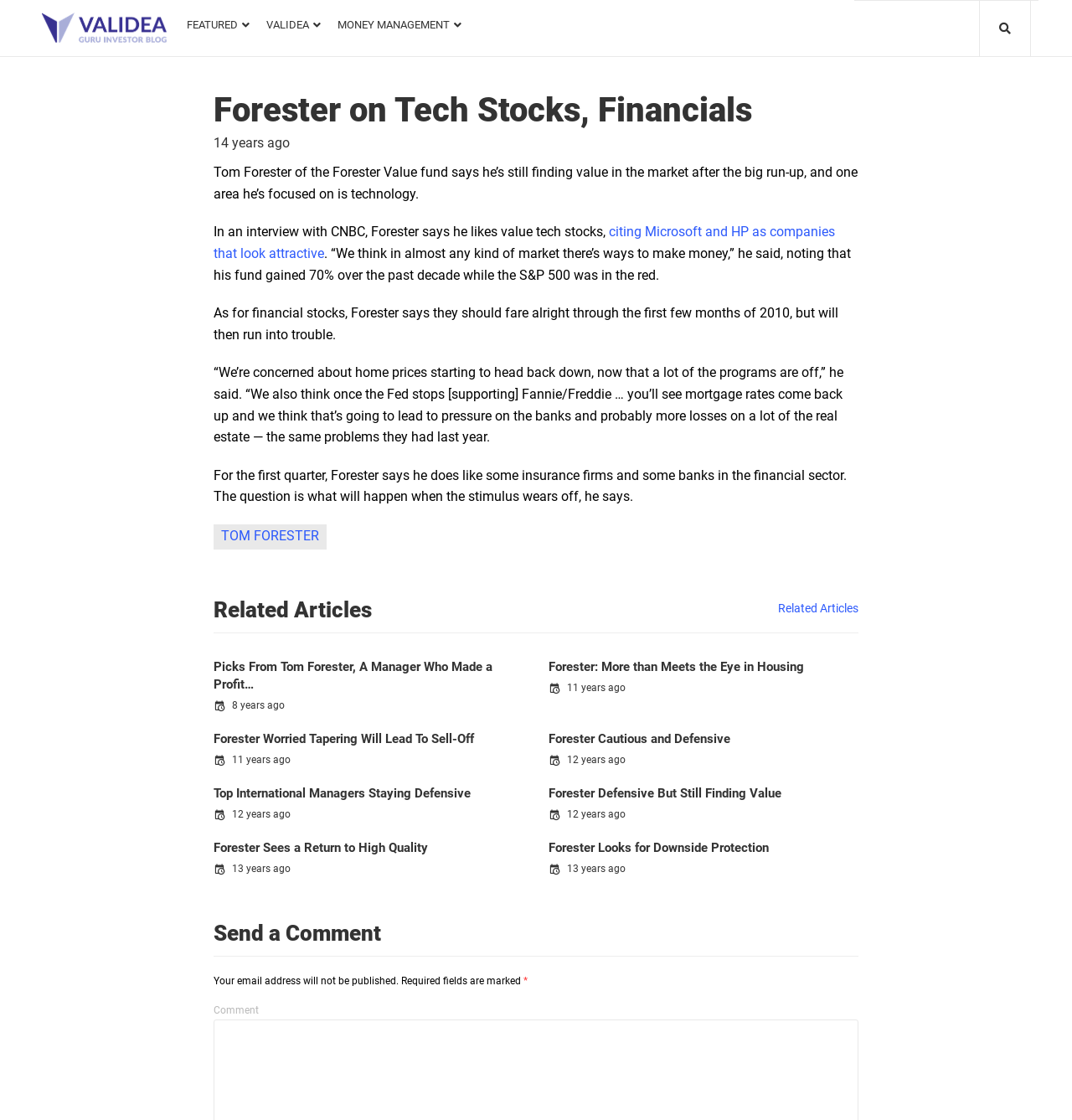Create a full and detailed caption for the entire webpage.

The webpage is a blog article from Validea's Guru Investor Blog, with a title "Forester on Tech Stocks, Financials". At the top, there is a link to the blog's homepage, accompanied by a small image. Below this, there are three links to featured sections: "FEATURED", "VALIDEA", and "MONEY MANAGEMENT". 

On the right side of the page, near the top, there is a button with no text. The main article content starts below this, with a heading "Forester on Tech Stocks, Financials" followed by a brief summary of the article. The article discusses Tom Forester's views on the market, particularly in the technology and financial sectors. 

Below the article summary, there are several paragraphs of text, including quotes from Forester's interview with CNBC. The text discusses his opinions on value tech stocks, financial stocks, and the potential impact of the stimulus wearing off.

Following the main article content, there is a section titled "Related Articles" with five article links, each with a heading and a link to the full article. These articles appear to be related to Tom Forester's views on the market and investing.

At the bottom of the page, there is a section for users to leave comments, with a heading "Send a Comment" and fields for users to enter their name, email, and comment. There is also a note stating that email addresses will not be published, and a reminder that certain fields are required.